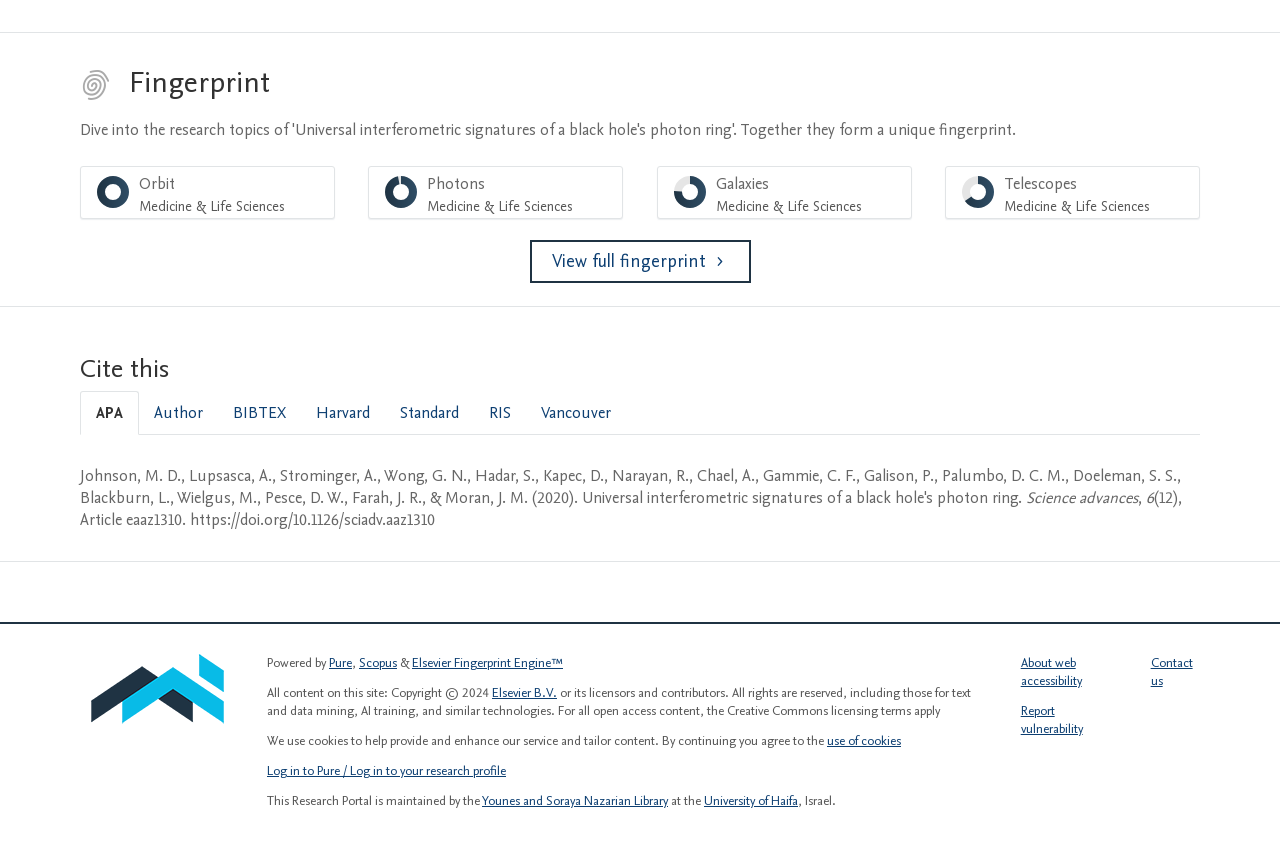What is the name of the research portal?
Look at the image and provide a short answer using one word or a phrase.

Pure